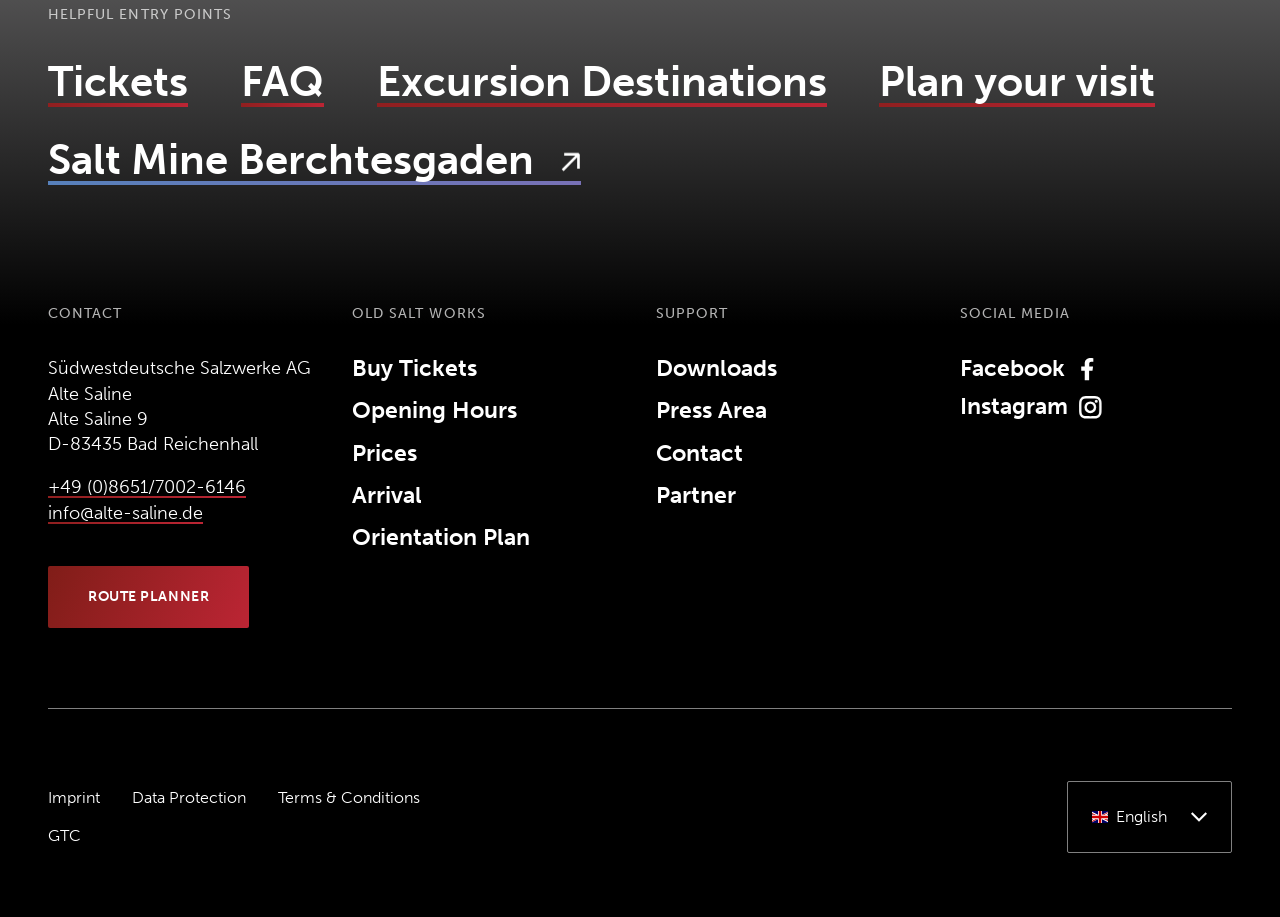Bounding box coordinates are specified in the format (top-left x, top-left y, bottom-right x, bottom-right y). All values are floating point numbers bounded between 0 and 1. Please provide the bounding box coordinate of the region this sentence describes: Press Area

[0.512, 0.433, 0.599, 0.463]